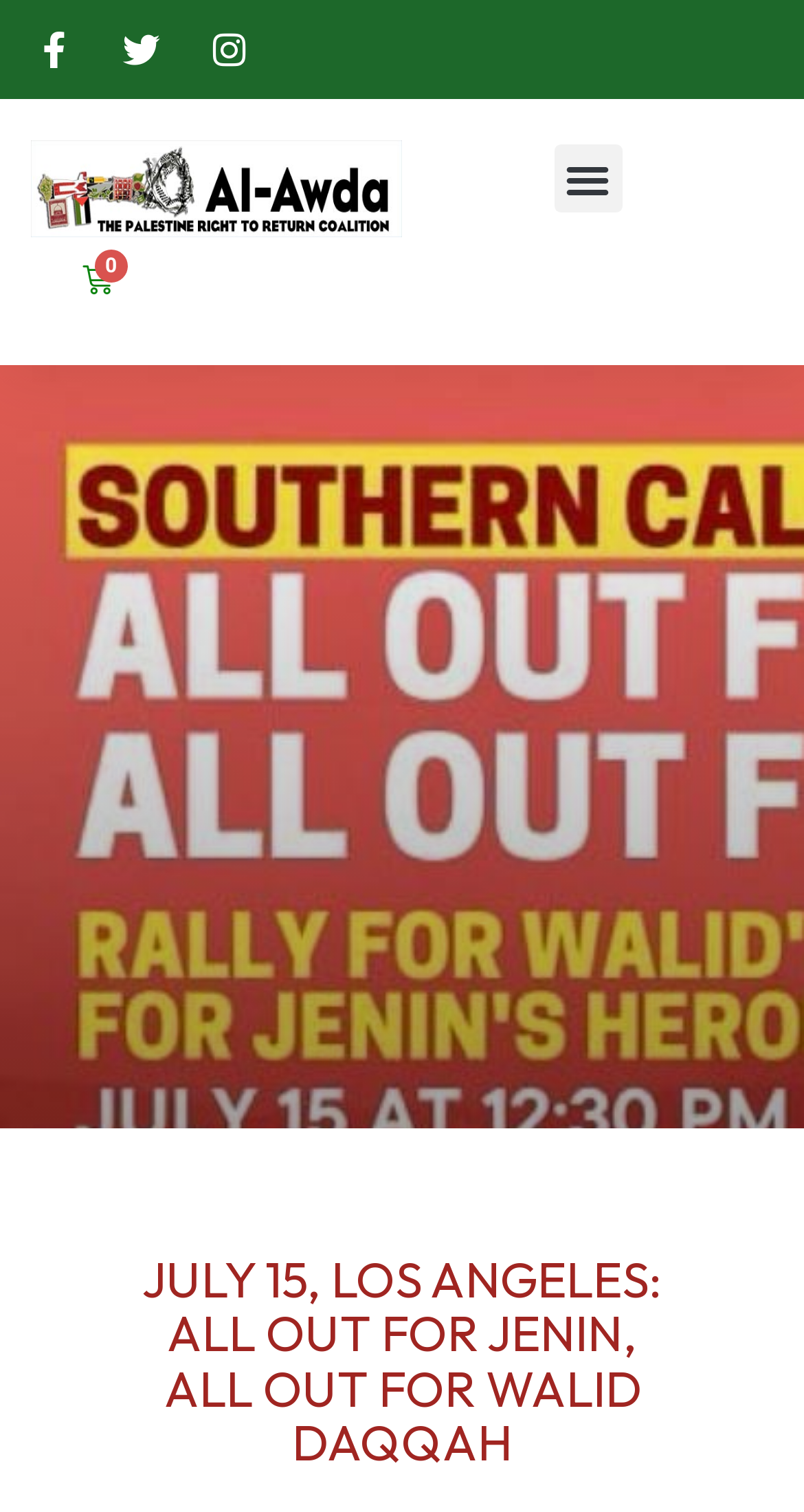Create an elaborate caption for the webpage.

The webpage appears to be an event page or a call to action for a specific cause. At the top, there are three links aligned horizontally, taking up about a quarter of the screen width. Below these links, there is another link that spans almost half of the screen width. 

To the right of these links, there is a button labeled "Menu Toggle" which is not expanded. 

On the top-left corner, there is a link with a cart icon and the text "0 Cart", indicating that the webpage may be related to an online store or a platform where users can make purchases.

The main content of the webpage is a heading that takes up about a quarter of the screen height, located at the bottom of the screen. The heading reads "JULY 15, LOS ANGELES: ALL OUT FOR JENIN, ALL OUT FOR WALID DAQQAH", which suggests that the webpage is promoting an event or a cause related to Jenin and Walid Daqqah.